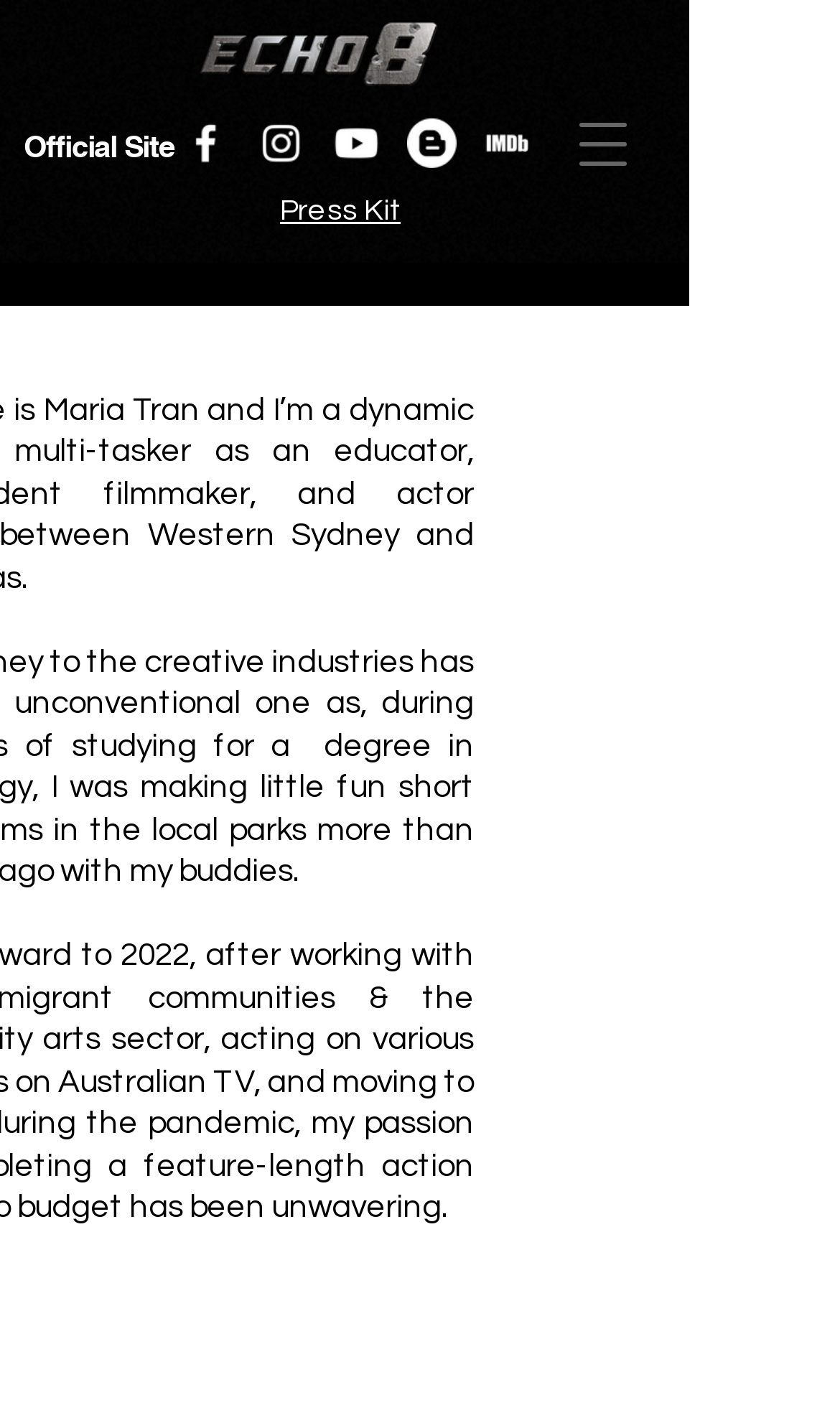Pinpoint the bounding box coordinates of the clickable area needed to execute the instruction: "Visit official site". The coordinates should be specified as four float numbers between 0 and 1, i.e., [left, top, right, bottom].

[0.028, 0.09, 0.207, 0.115]